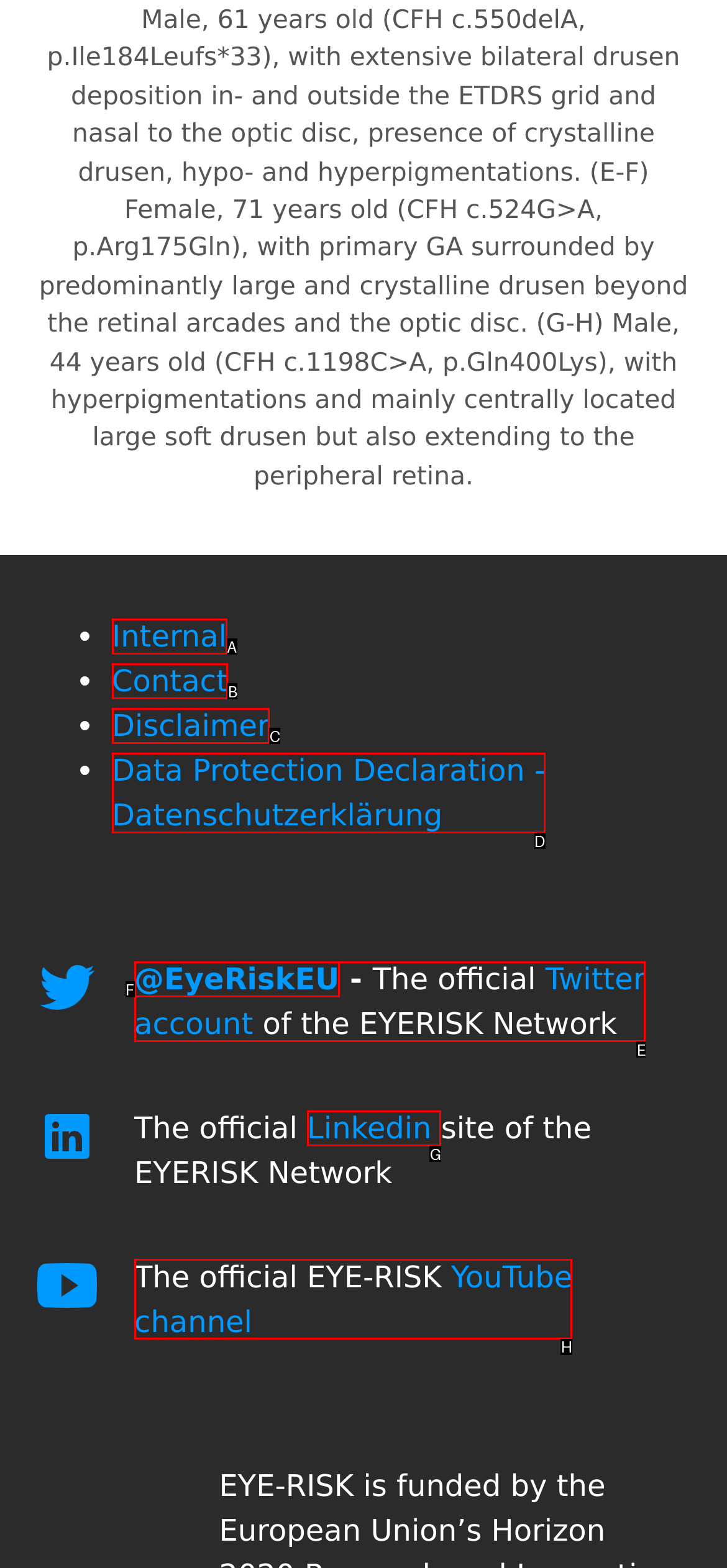Which option should I select to accomplish the task: Watch YouTube channel? Respond with the corresponding letter from the given choices.

H